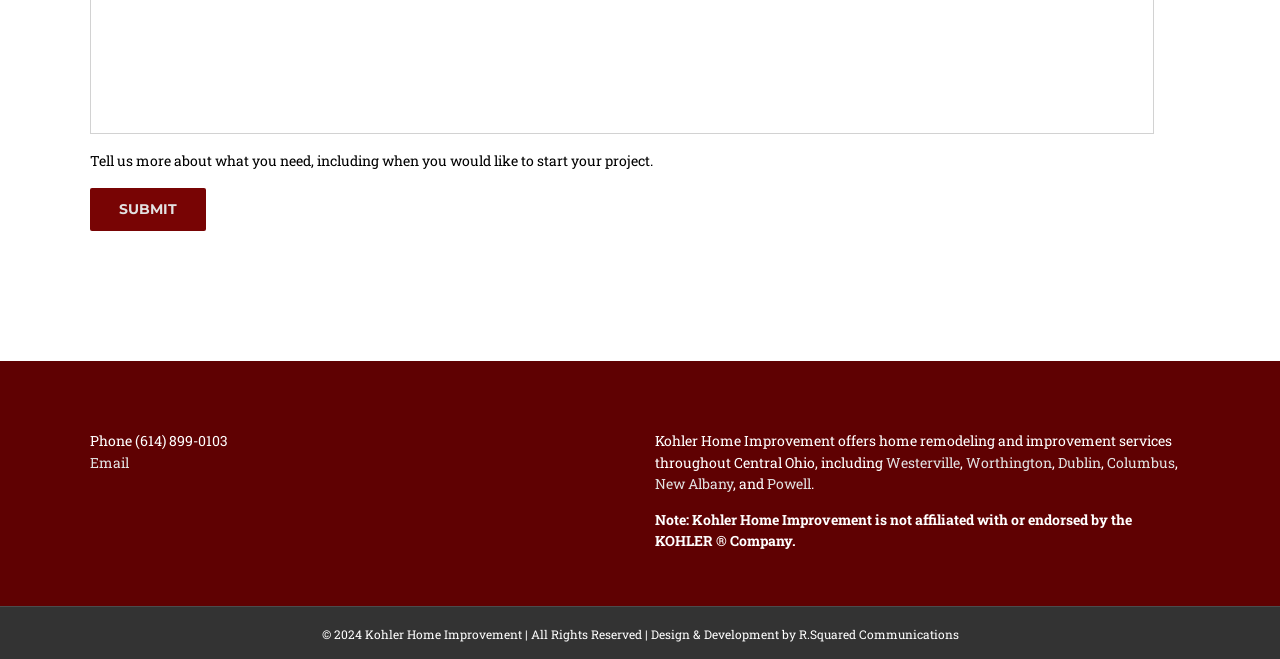Could you determine the bounding box coordinates of the clickable element to complete the instruction: "click the submit button"? Provide the coordinates as four float numbers between 0 and 1, i.e., [left, top, right, bottom].

[0.07, 0.285, 0.161, 0.35]